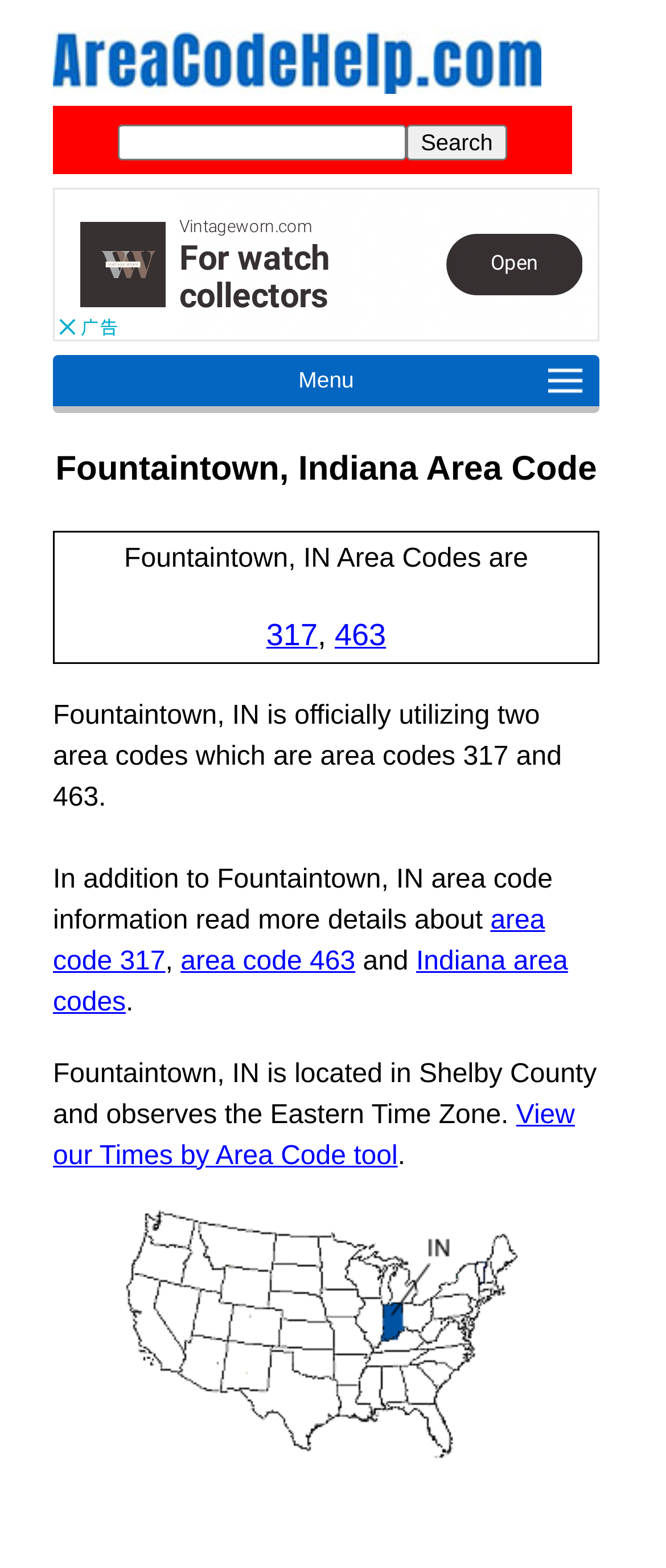Calculate the bounding box coordinates for the UI element based on the following description: "alt="logo"". Ensure the coordinates are four float numbers between 0 and 1, i.e., [left, top, right, bottom].

[0.079, 0.046, 0.813, 0.064]